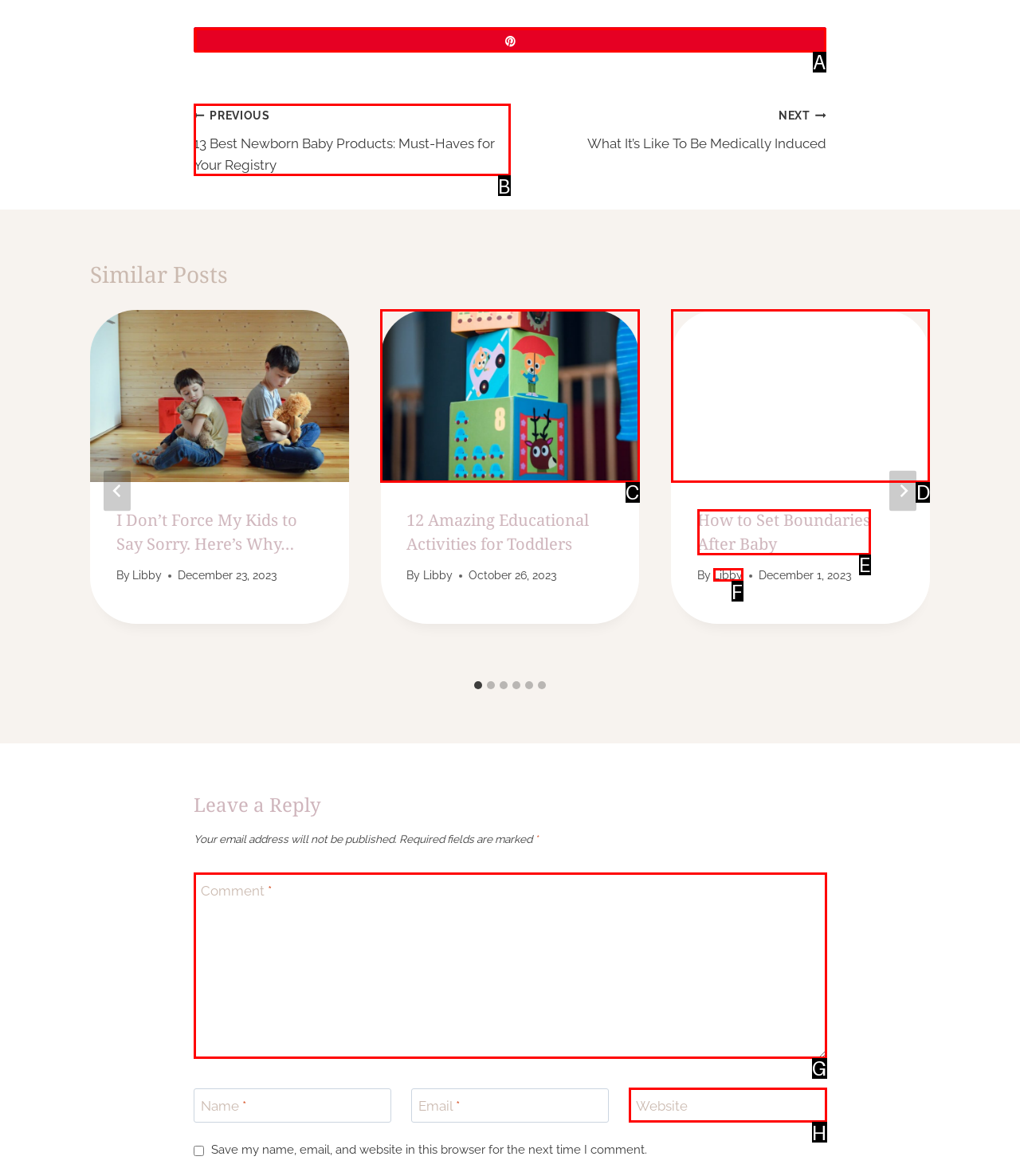Identify the option that corresponds to: Libby
Respond with the corresponding letter from the choices provided.

F